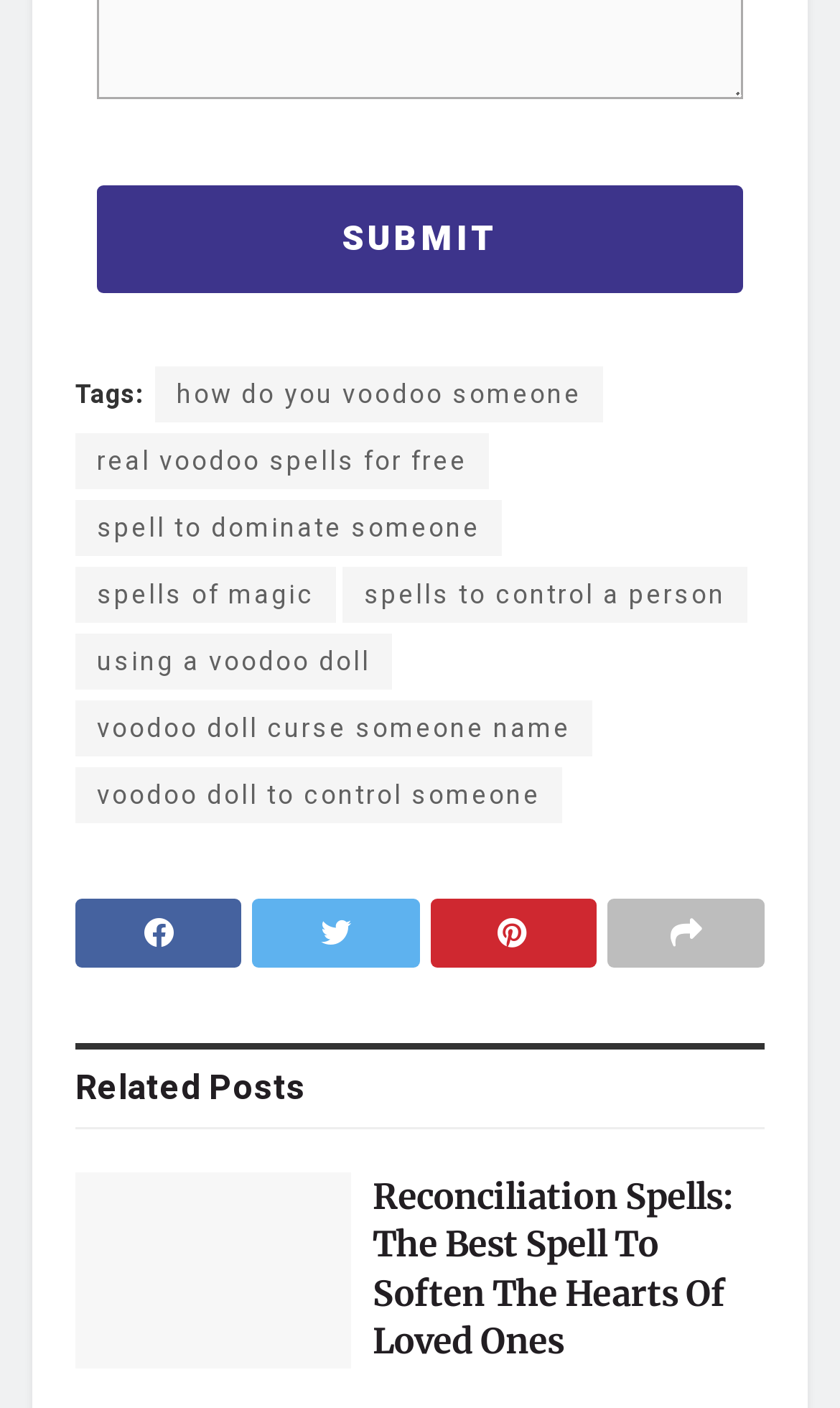Refer to the image and answer the question with as much detail as possible: How many articles are there in the 'Related Posts' section?

I looked at the 'Related Posts' section and found only one article with a heading 'Reconciliation Spells: The Best Spell To Soften The Hearts Of Loved Ones'.